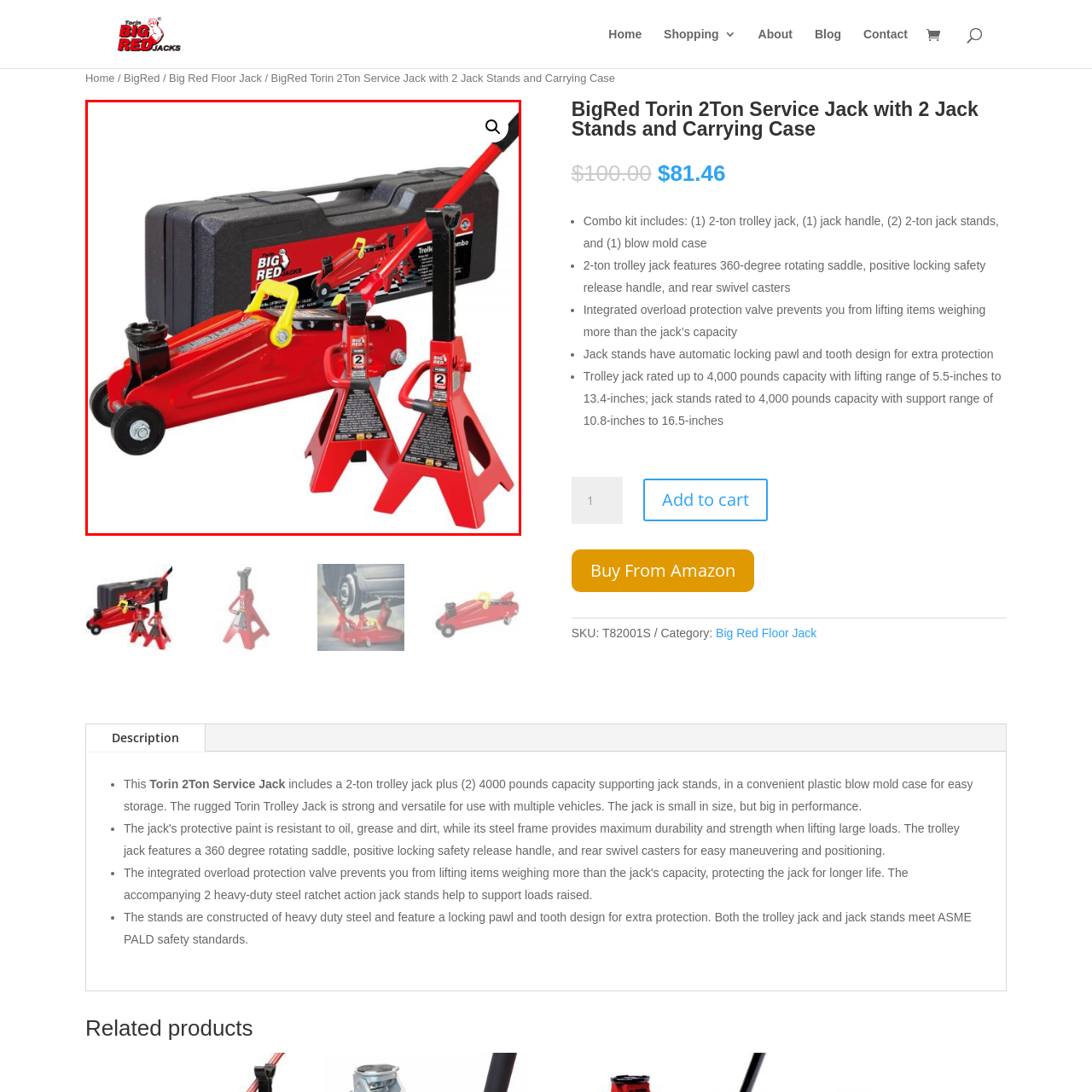Generate a detailed caption for the content inside the red bounding box.

The image showcases the **BIG RED Torin 2Ton Service Jack Combo**, which includes a trolley jack and two jack stands, all neatly packaged in a durable plastic blow mold case for easy storage and transportation. The trolley jack is bright red, featuring a robust design with a yellow handle, allowing for easy lifting and maneuvering. The two jack stands are positioned alongside the jack, each labeled with a weight capacity of 2 tons, ensuring safe support for vehicles during maintenance. This set is designed for versatility and strength, making it an essential tool for both professional mechanics and DIY enthusiasts looking to safely lift vehicles for repairs and inspections.